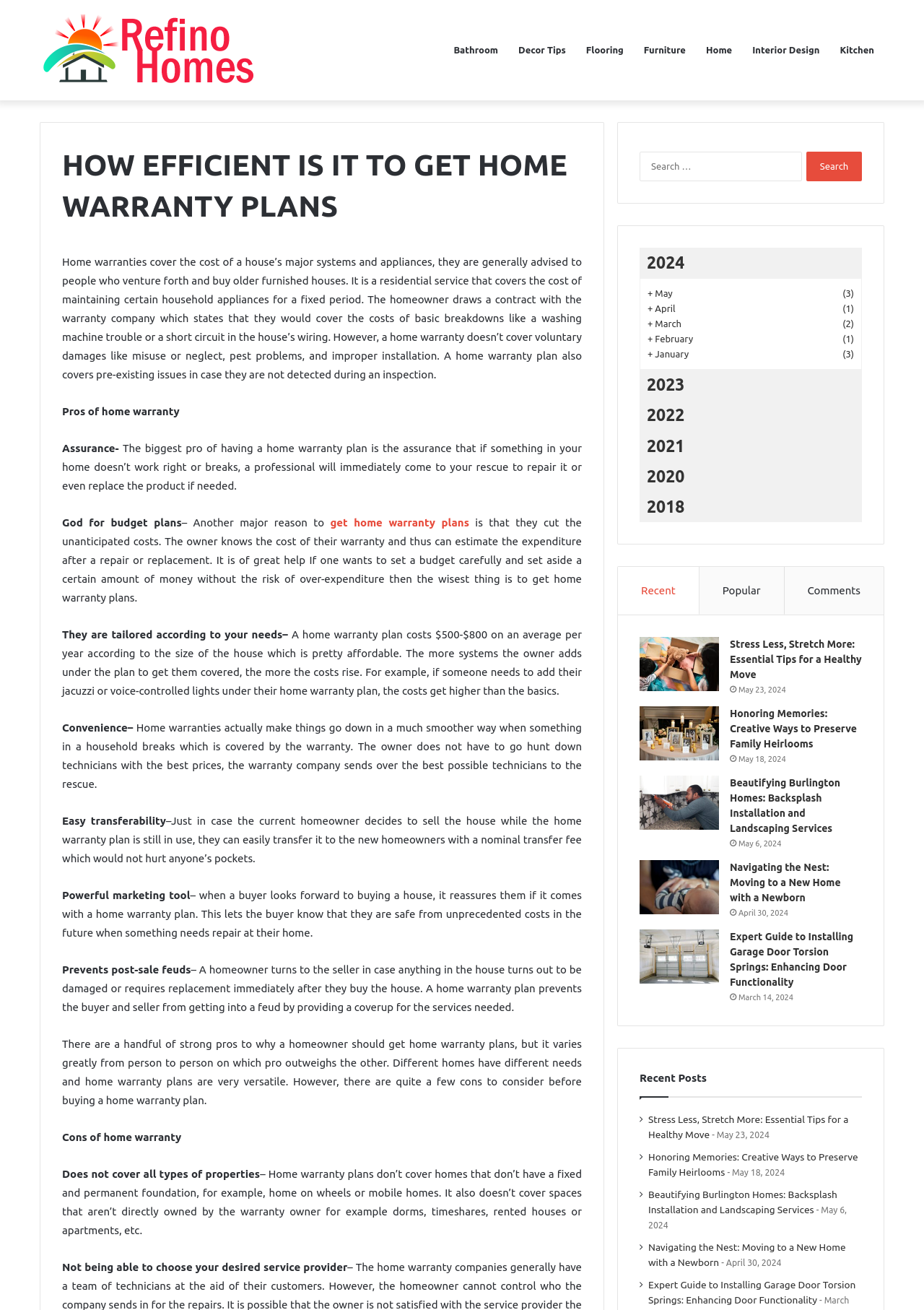Identify the main heading of the webpage and provide its text content.

HOW EFFICIENT IS IT TO GET HOME WARRANTY PLANS